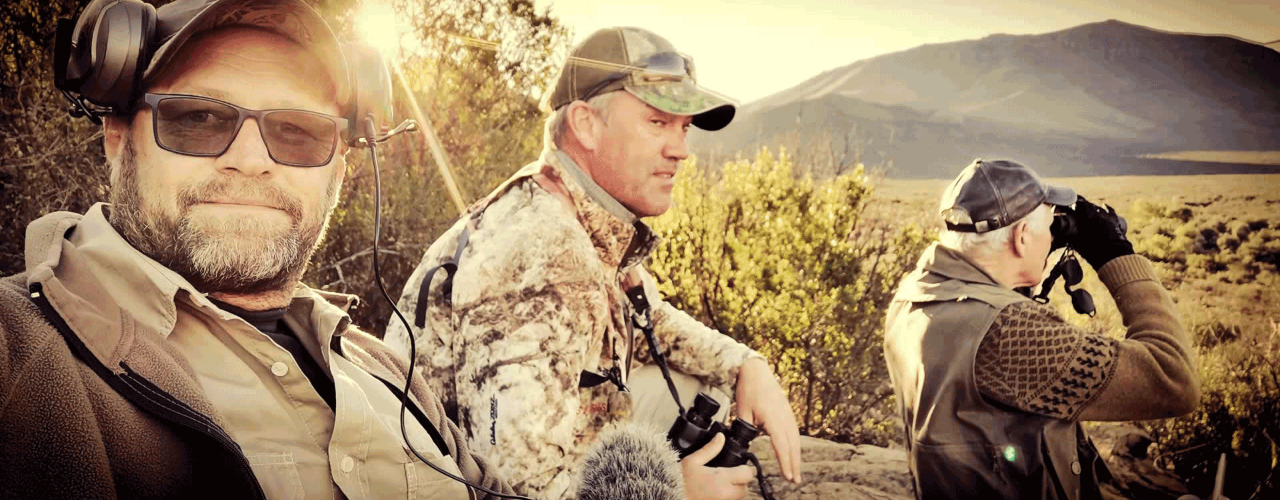What is the man in camouflage handling?
Please provide a detailed answer to the question.

The caption specifically mentions that the man dressed in camouflage appears to be handling a camera, indicating that he is responsible for documenting their wildlife observing adventure.